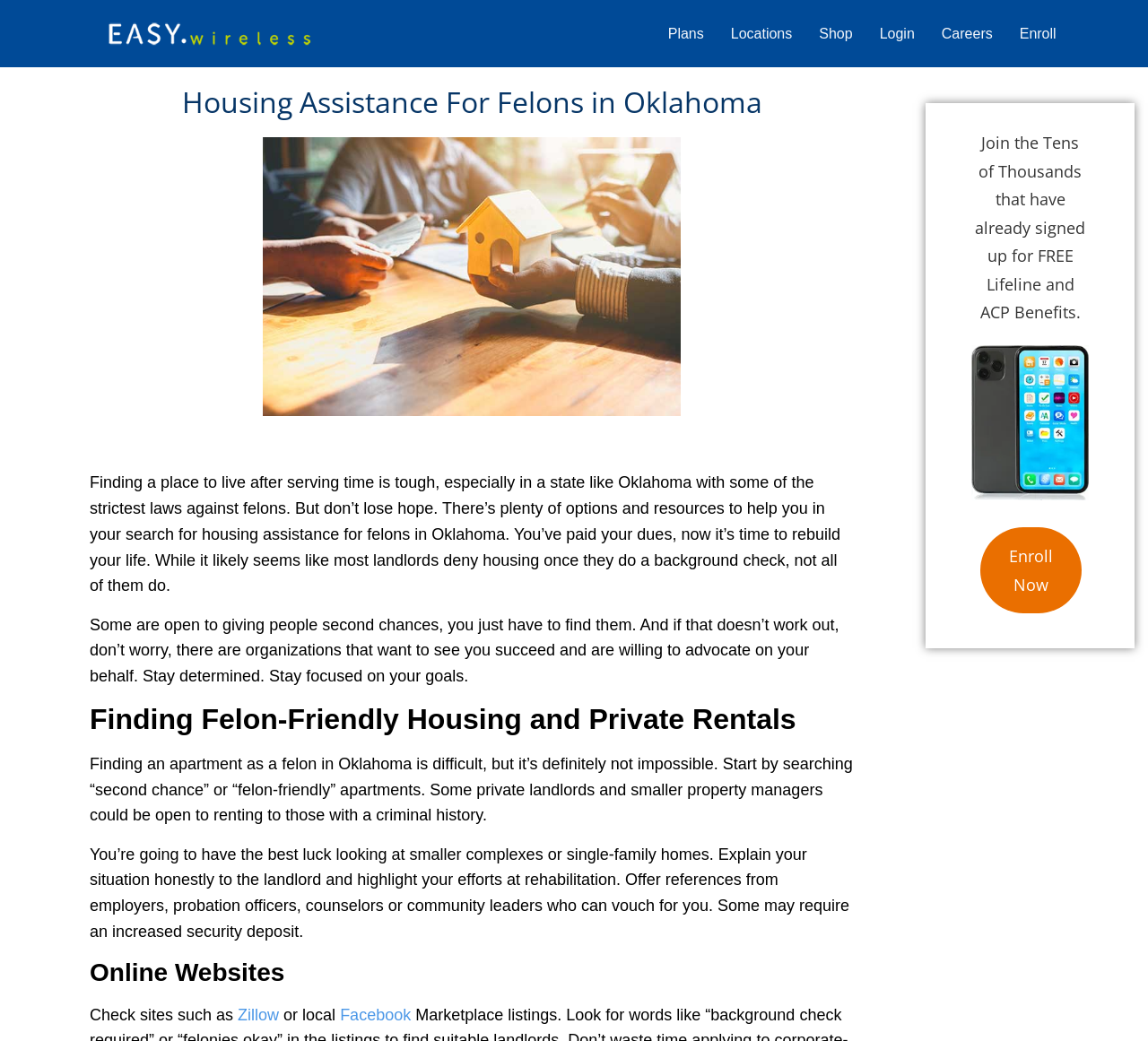Show the bounding box coordinates for the element that needs to be clicked to execute the following instruction: "Click on the 'Facebook' link". Provide the coordinates in the form of four float numbers between 0 and 1, i.e., [left, top, right, bottom].

[0.296, 0.966, 0.358, 0.983]